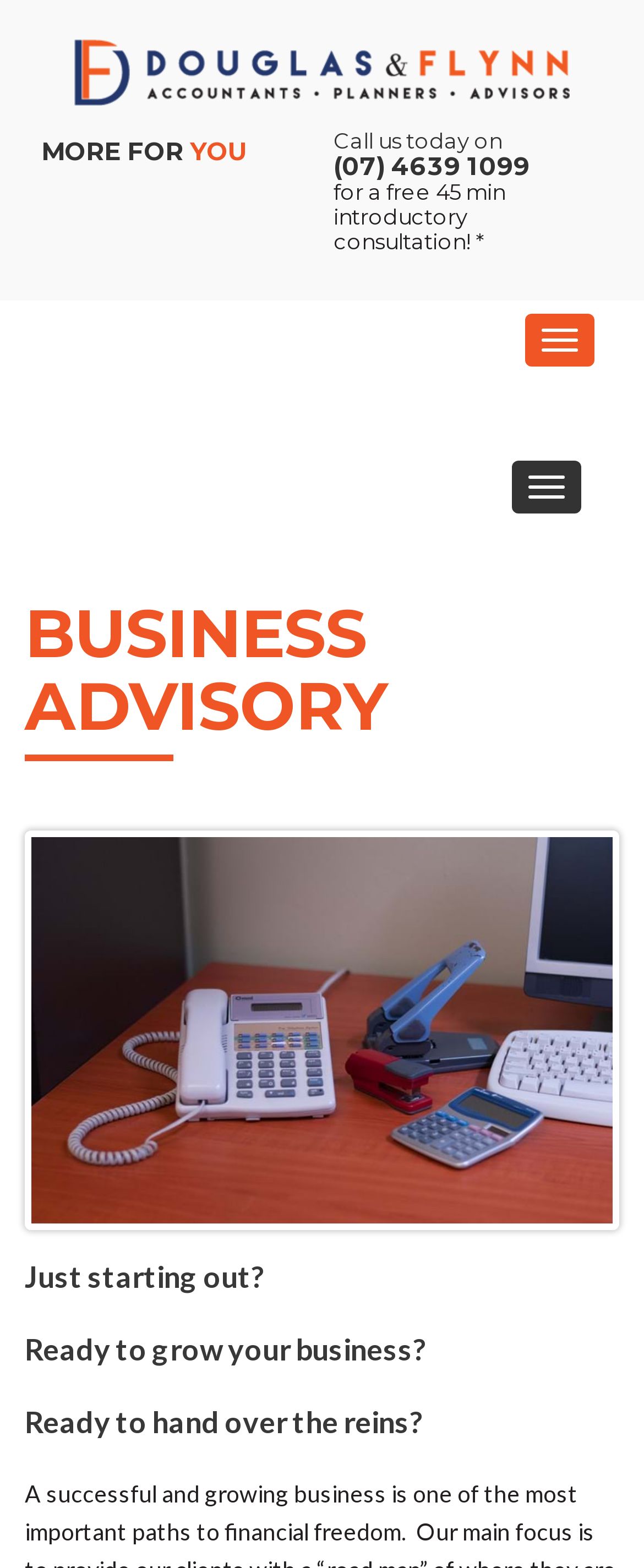Summarize the webpage with intricate details.

The webpage appears to be a business advisory service website, specifically focused on accounting services. At the top, there is a horizontal tab list with a link to "Douglas & Flynn" accompanied by an image of the company's logo. Below this, there is a heading "MORE FOR YOU" followed by a call-to-action link to "Call us today" and a brief description of a free 45-minute introductory consultation.

Further down, there is another horizontal tab list with a button to toggle navigation. Below this, there is a link to "Accounting Services" and another toggle navigation button. The main content of the page is divided into sections, with a heading "BUSINESS ADVISORY" at the top. There is a large image of a desk with the company's name and logo, "Douglas & Flynn | Toowoomba Accountants | Desk".

The text content is organized into three sections, each with a question: "Just starting out?", "Ready to grow your business?", and "Ready to hand over the reins?". These sections likely provide guidance or services related to business development and growth. Overall, the webpage appears to be a professional services website offering business advisory and accounting services.